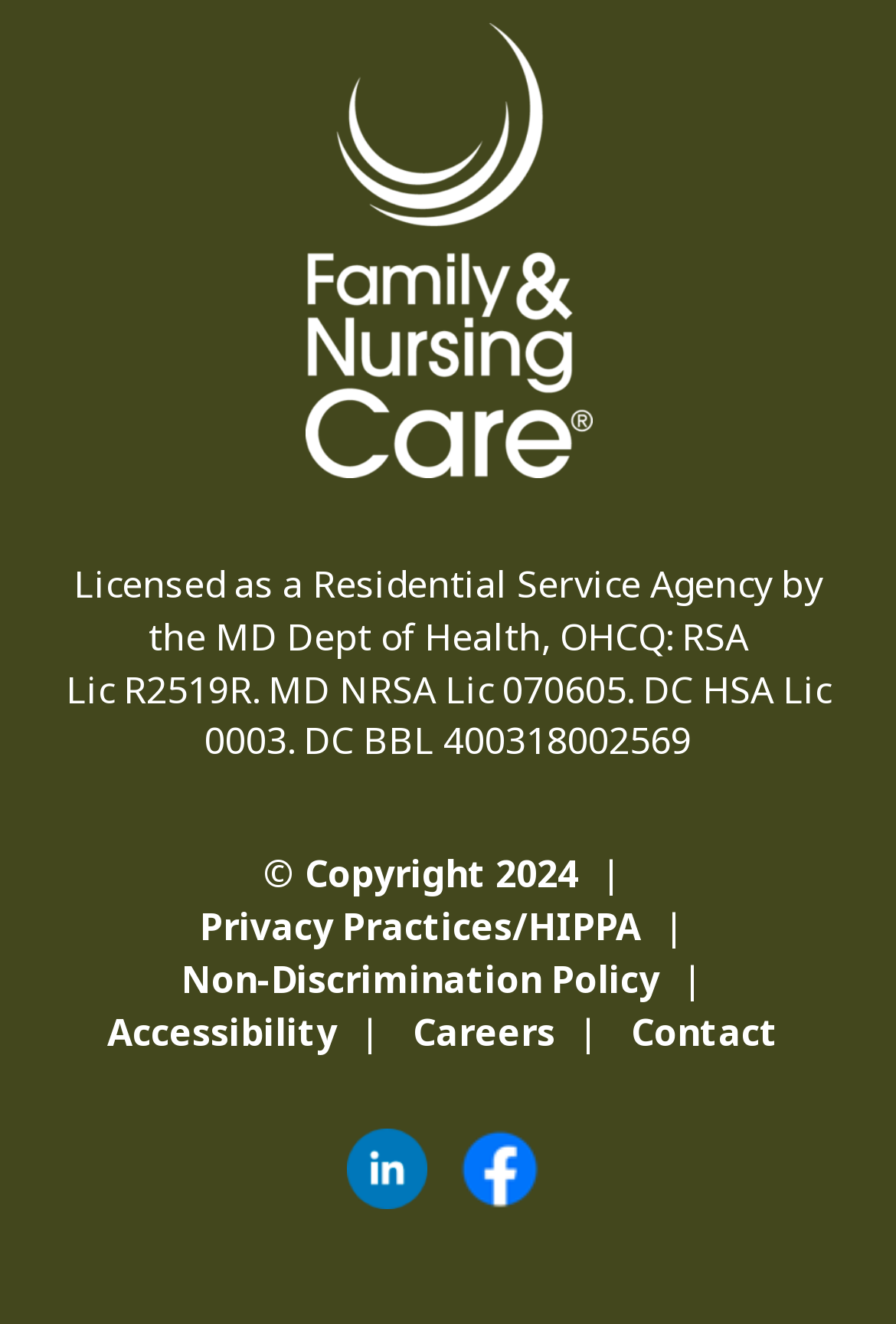Determine the bounding box coordinates of the clickable element to complete this instruction: "Click Family & Nursing Care logo". Provide the coordinates in the format of four float numbers between 0 and 1, [left, top, right, bottom].

[0.34, 0.167, 0.66, 0.205]